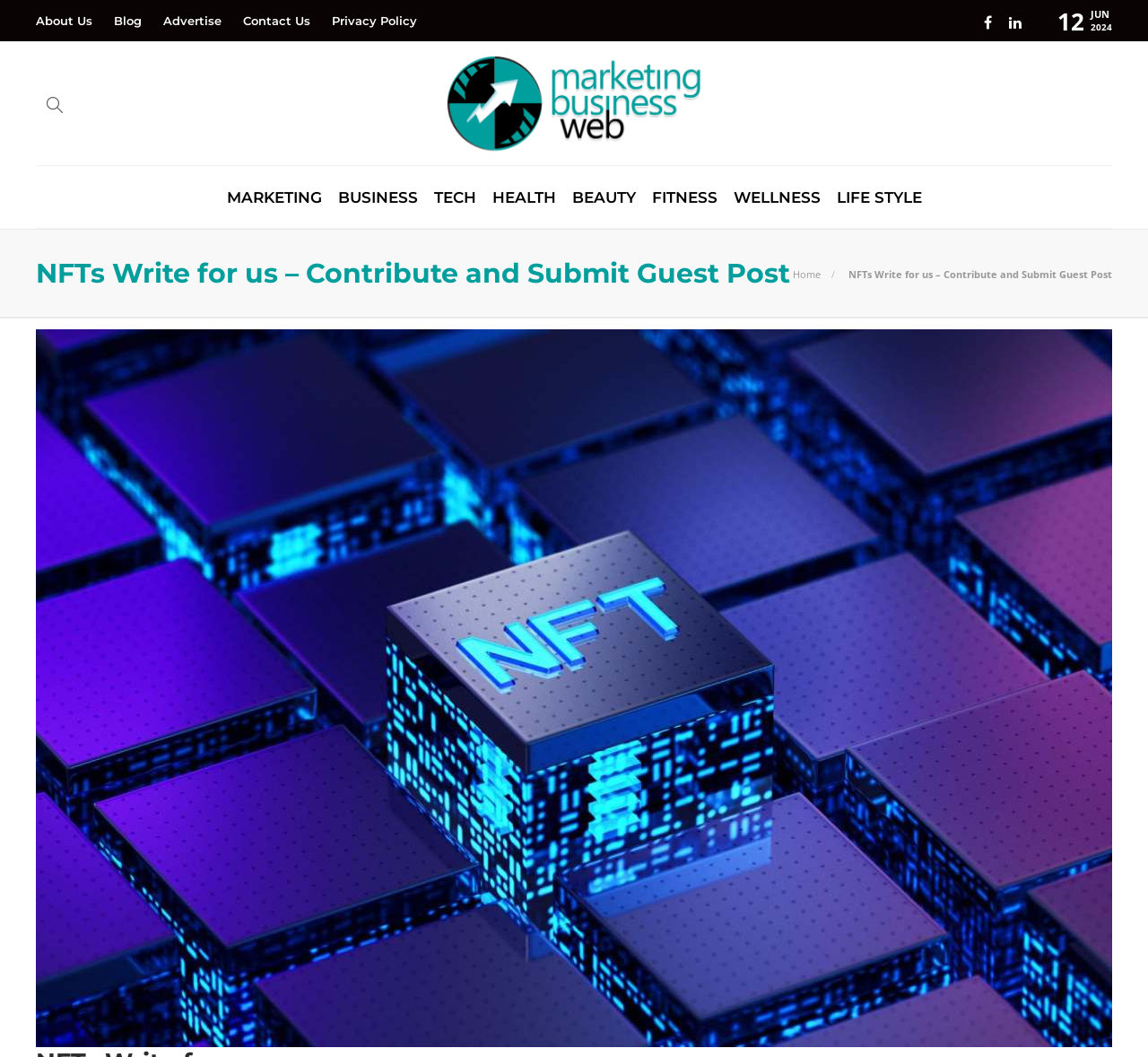Locate the bounding box coordinates of the element that should be clicked to fulfill the instruction: "Submit a guest post".

[0.737, 0.253, 0.969, 0.266]